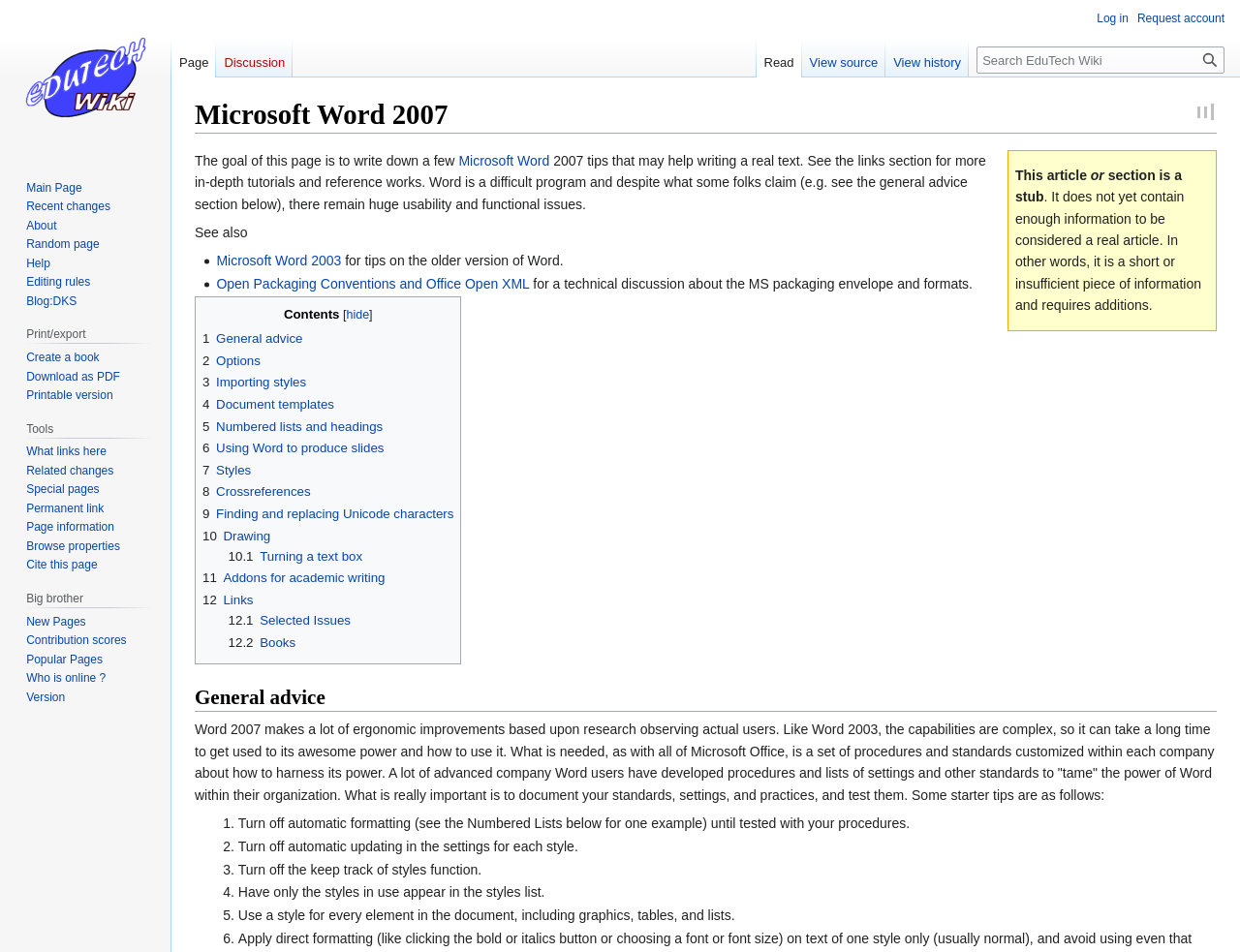Generate a thorough description of the webpage.

The webpage is about Microsoft Word 2007, with a focus on providing tips and guidance for using the software effectively. At the top of the page, there is a heading that reads "Microsoft Word 2007" and a link to "Jump to navigation" and "Jump to search". Below this, there is a brief introduction stating that the article is a stub and needs more information.

The main content of the page is divided into sections, with headings such as "General advice", "Options", "Importing styles", and so on. Each section contains a list of tips and guidelines for using Word 2007, with links to more in-depth tutorials and reference works. There are also links to related topics, such as Microsoft Word 2003 and Open Packaging Conventions and Office Open XML.

On the left side of the page, there is a navigation menu with links to various sections of the page, including "Contents", "General advice", and "Links". There are also links to other pages on the website, such as the main page, recent changes, and help.

At the top right of the page, there is a search bar with a button to search the EduTech Wiki. Below this, there are links to log in, request an account, and access personal tools.

Overall, the page is a resource for users of Microsoft Word 2007, providing guidance and tips for getting the most out of the software.